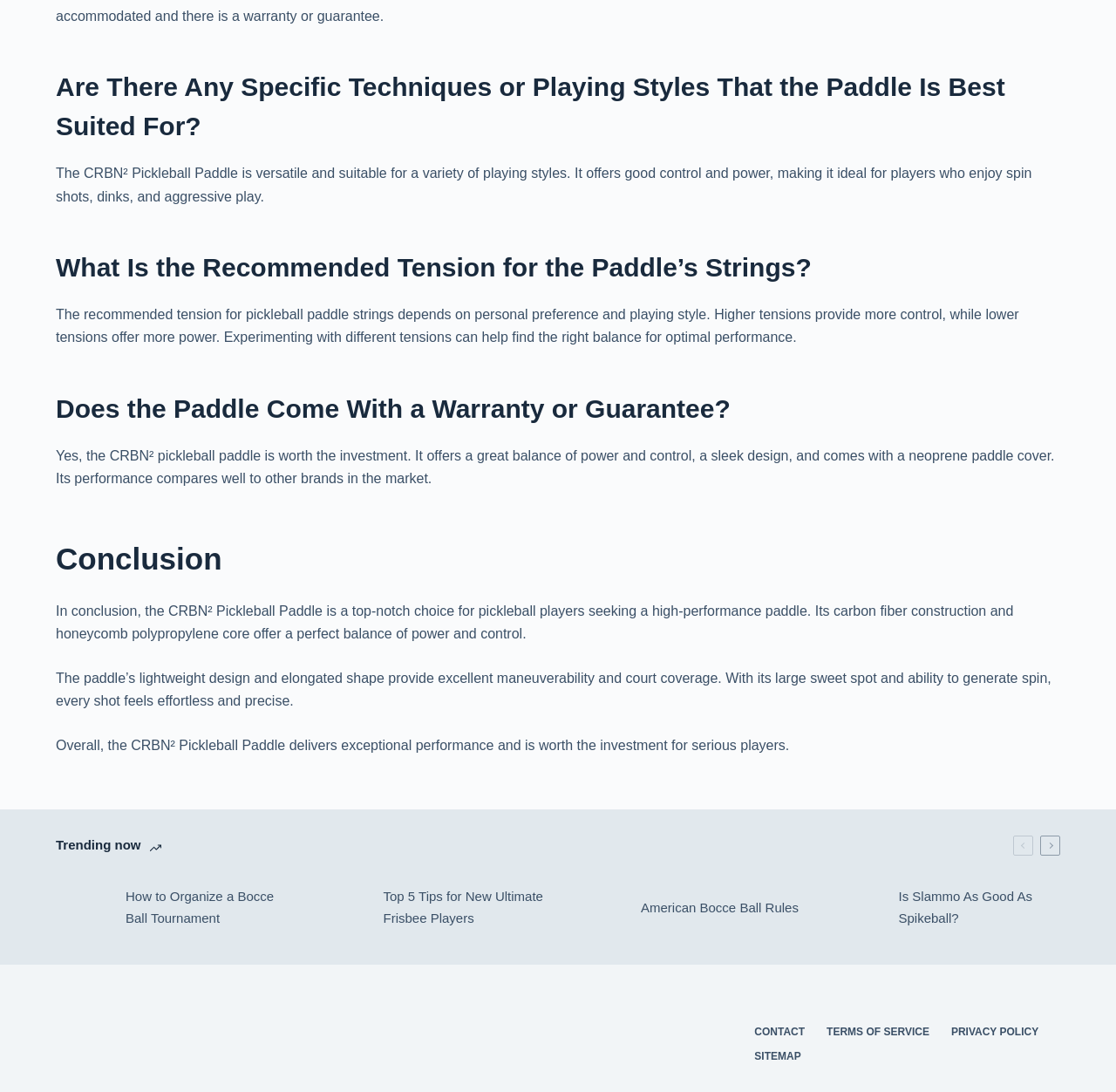Bounding box coordinates are specified in the format (top-left x, top-left y, bottom-right x, bottom-right y). All values are floating point numbers bounded between 0 and 1. Please provide the bounding box coordinate of the region this sentence describes: Northern Lights #5

None